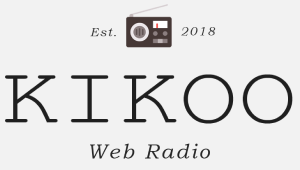Please analyze the image and give a detailed answer to the question:
What is the design element that adds a nostalgic touch to the logo?

The caption explains that the logo features a vintage radio graphic, which adds a nostalgic touch, emphasizing the concept of broadcasting and creating a sense of familiarity.